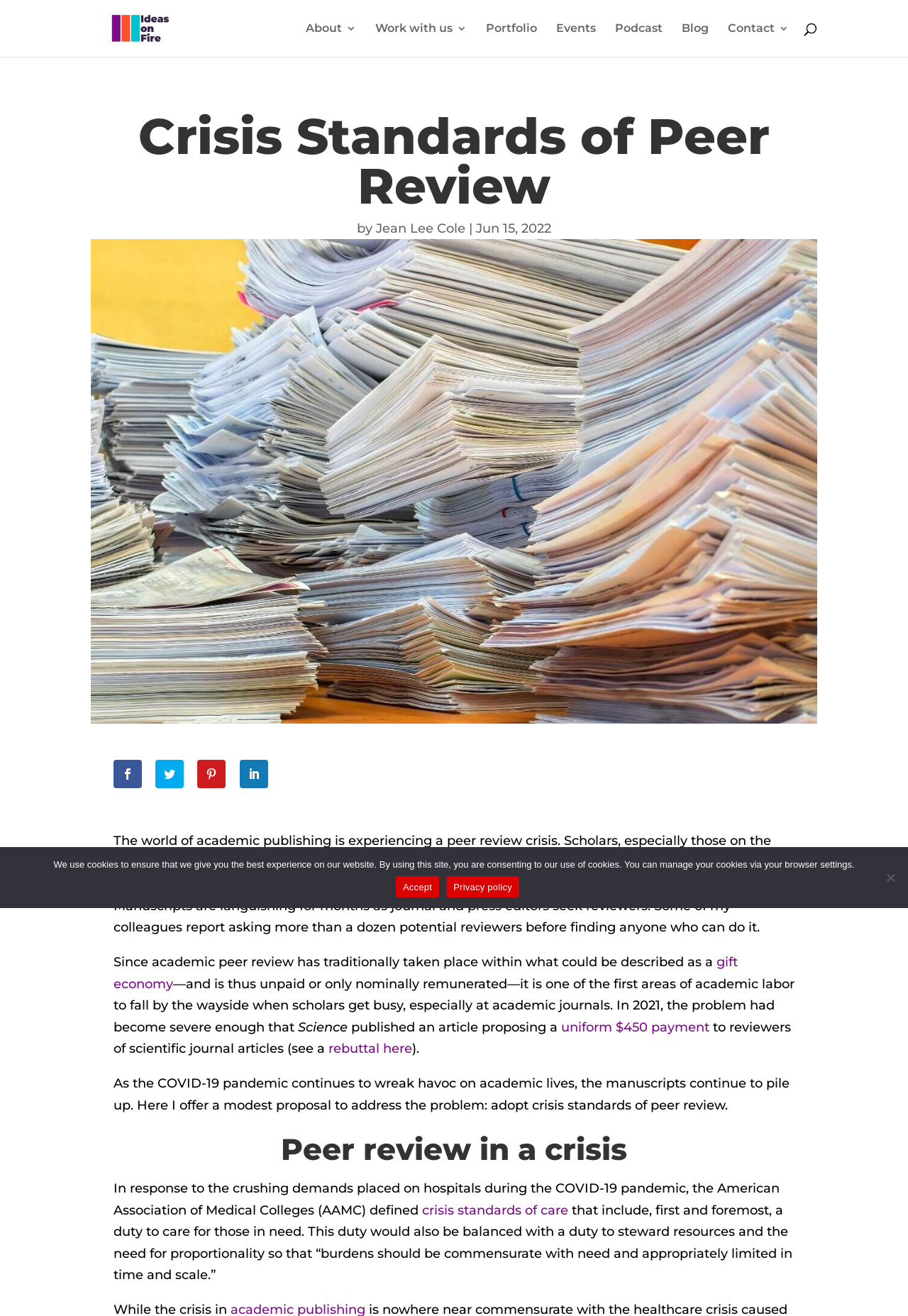Please identify the bounding box coordinates of where to click in order to follow the instruction: "Read the article by Jean Lee Cole".

[0.414, 0.168, 0.512, 0.179]